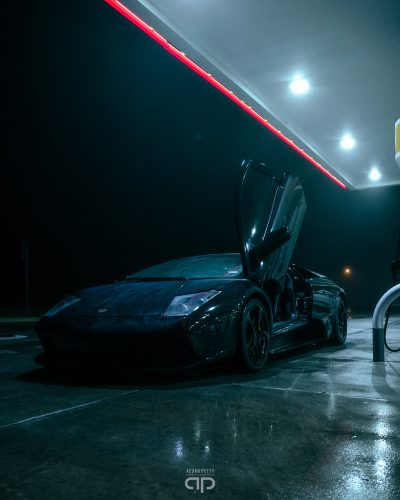Write a descriptive caption for the image, covering all notable aspects.

The image shows a strikingly sleek black sports car, likely a Lamborghini, parked at a gas station illuminated by overhead lights that cast a soft glow on the wet pavement. The car's doors are open in an iconic upward fashion, showcasing its bold design and emphasizing its sporty character. The scene is set at night, creating a dramatic ambiance with the contrast between the car's dark exterior and the bright lights. Reflections of the lights shimmer on the rain-soaked ground, enhancing the visual depth and atmosphere of the moment. This captivating setting highlights not just the elegance of the vehicle but also evokes a sense of adventure and excitement associated with late-night drives.